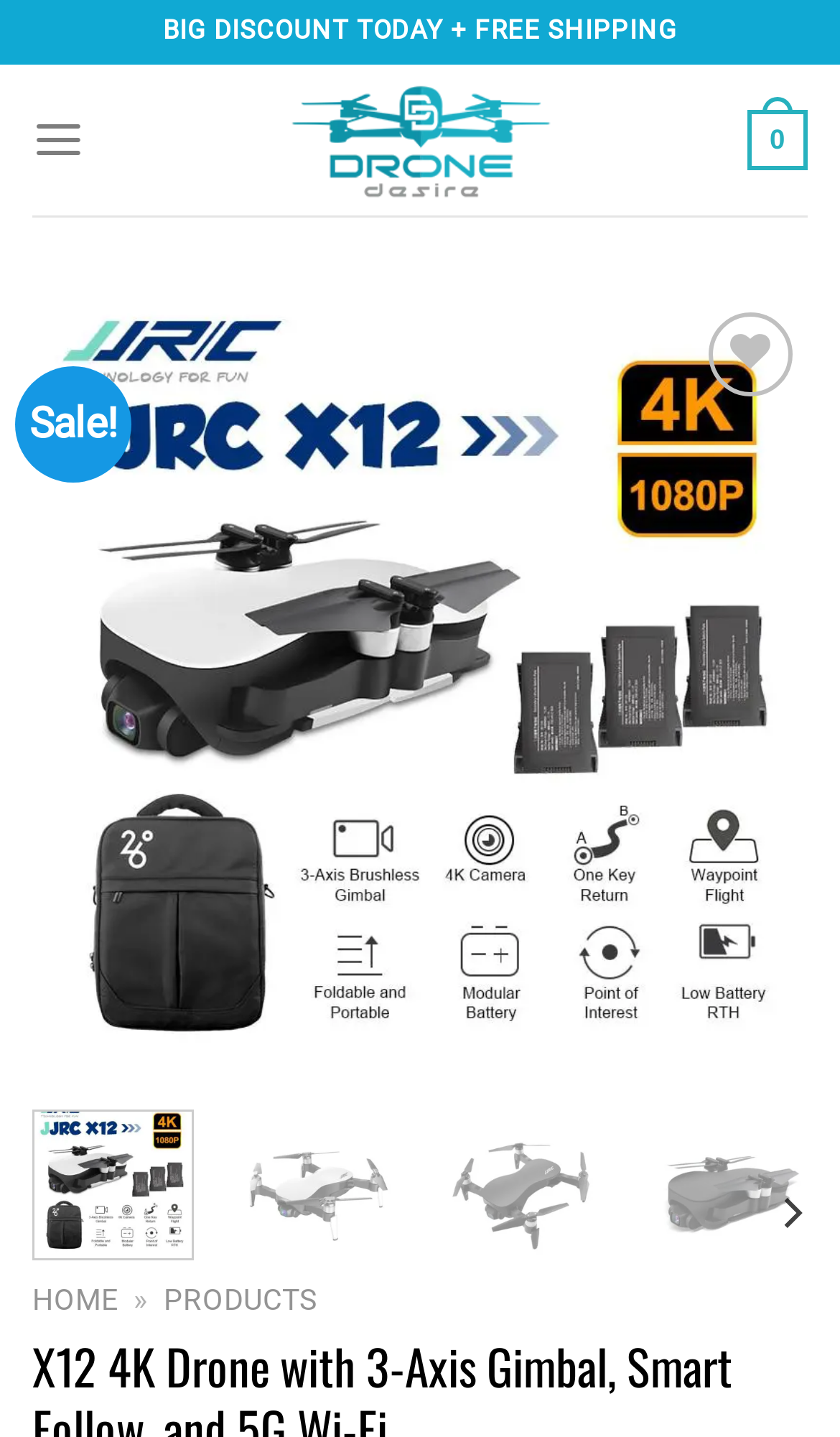Look at the image and answer the question in detail:
Are there navigation buttons?

I can see 'Previous' and 'Next' buttons on the page, which are used for navigation. There are two sets of these buttons, one at the top and one at the bottom of the page.